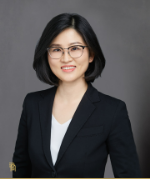What is Liu Yang's profession?
Based on the image, answer the question with as much detail as possible.

The caption associates the image with Liu Yang, a lawyer based in the Beijing Head Office, which directly answers the question about her profession.